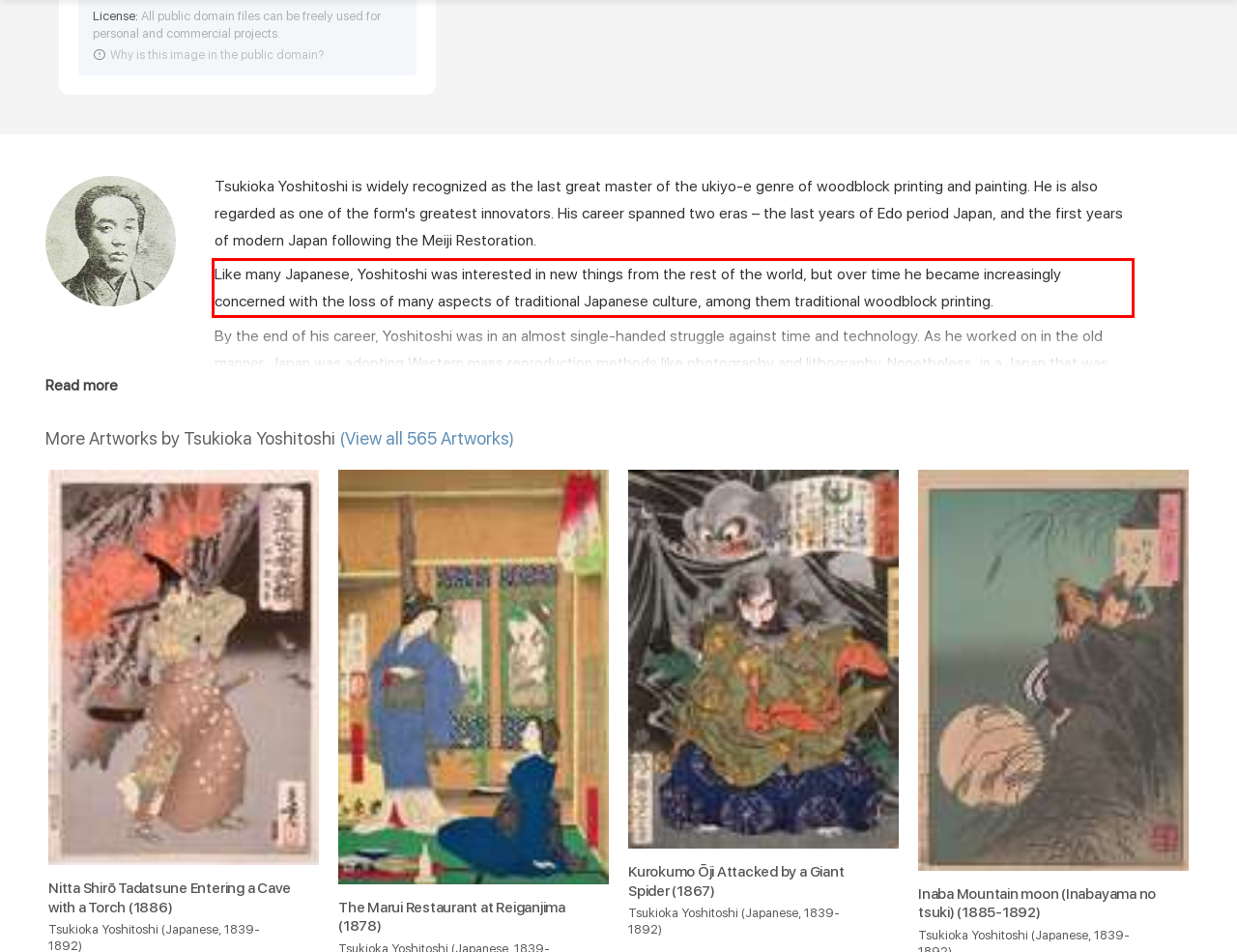Identify the red bounding box in the webpage screenshot and perform OCR to generate the text content enclosed.

Like many Japanese, Yoshitoshi was interested in new things from the rest of the world, but over time he became increasingly concerned with the loss of many aspects of traditional Japanese culture, among them traditional woodblock printing.